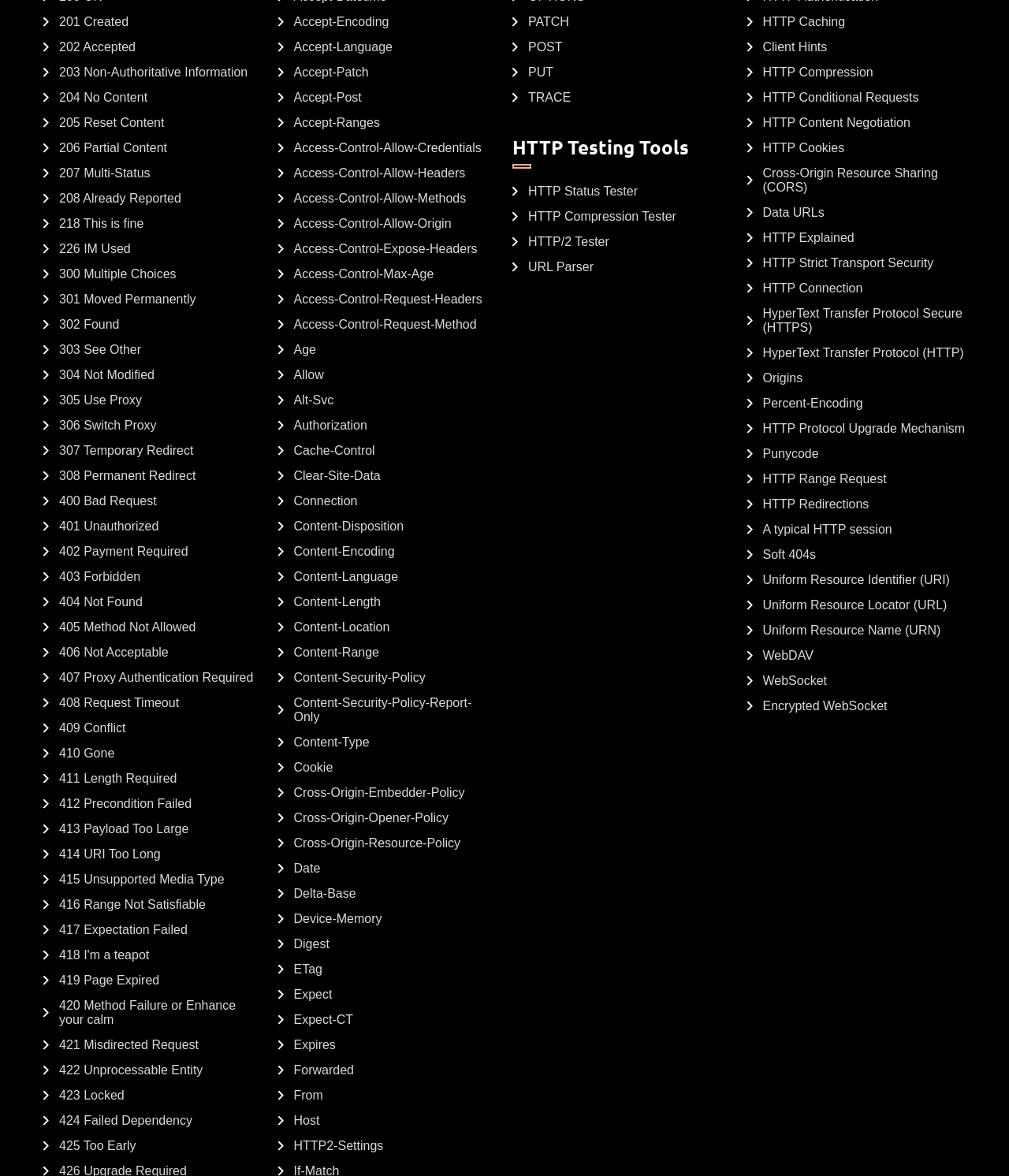Show the bounding box coordinates of the element that should be clicked to complete the task: "Click on 201 Created".

[0.043, 0.013, 0.127, 0.025]